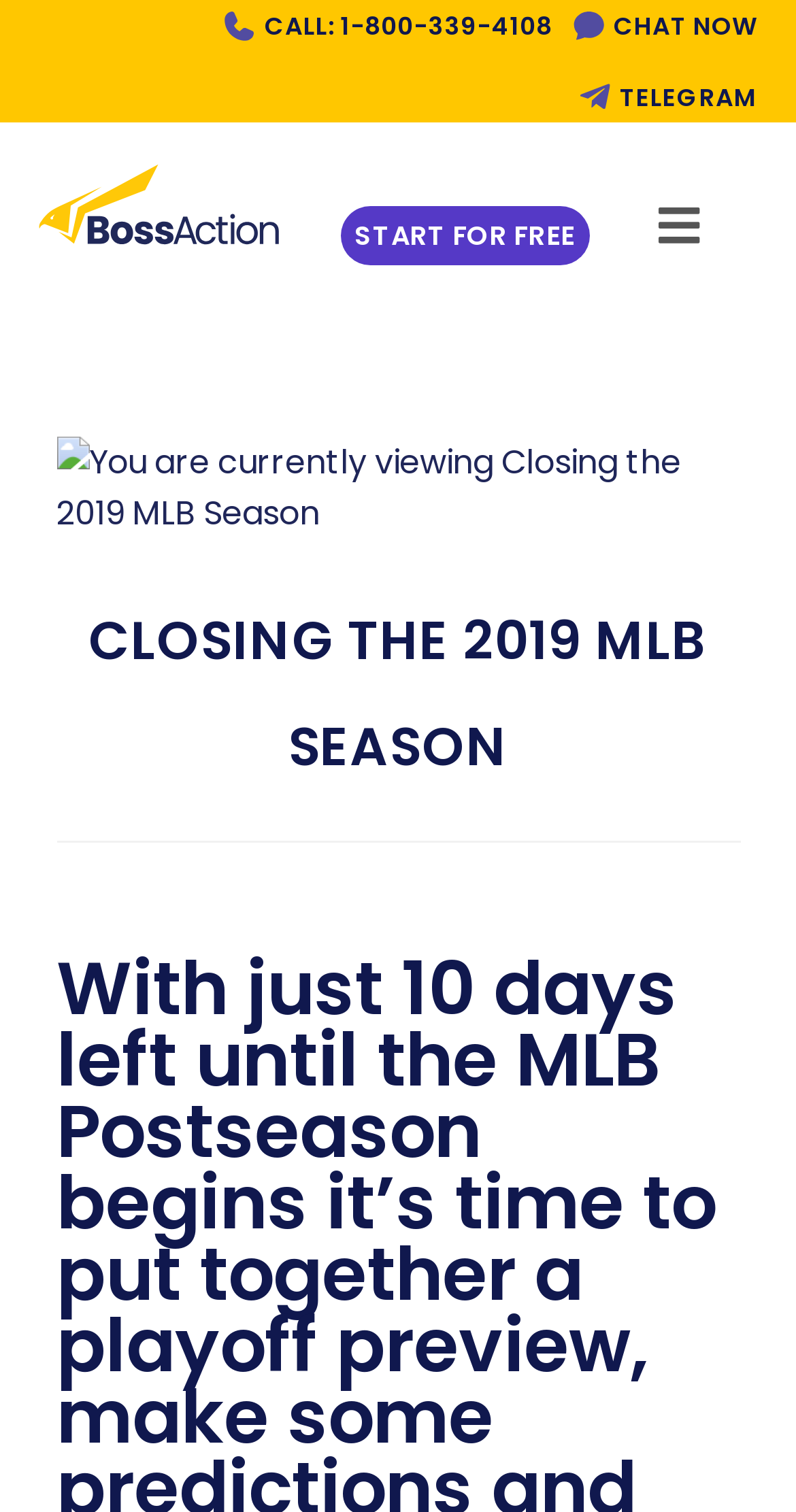What is the text on the header?
Your answer should be a single word or phrase derived from the screenshot.

CLOSING THE 2019 MLB SEASON